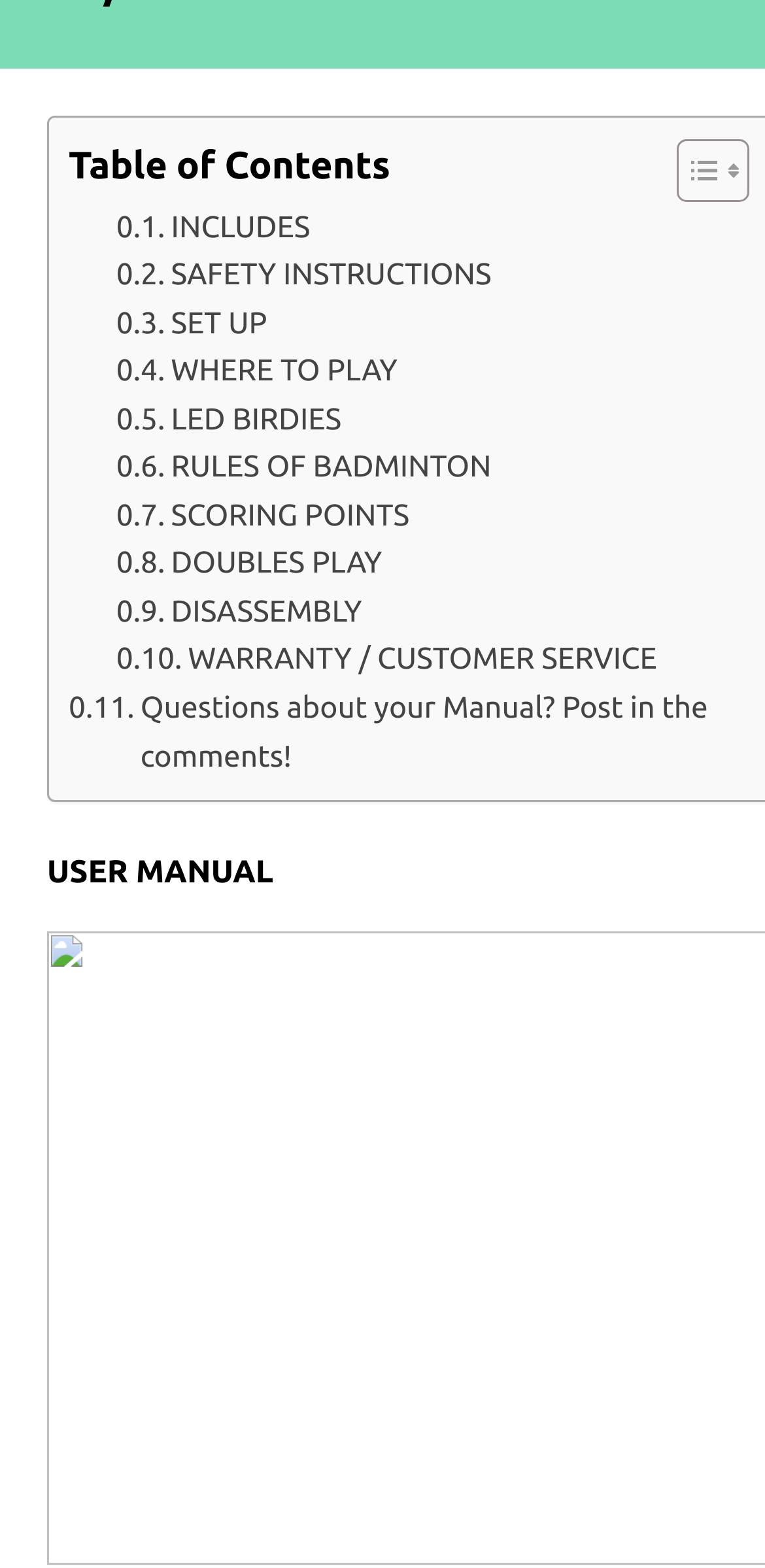Identify the bounding box coordinates of the HTML element based on this description: "DOUBLES PLAY".

[0.152, 0.344, 0.499, 0.375]